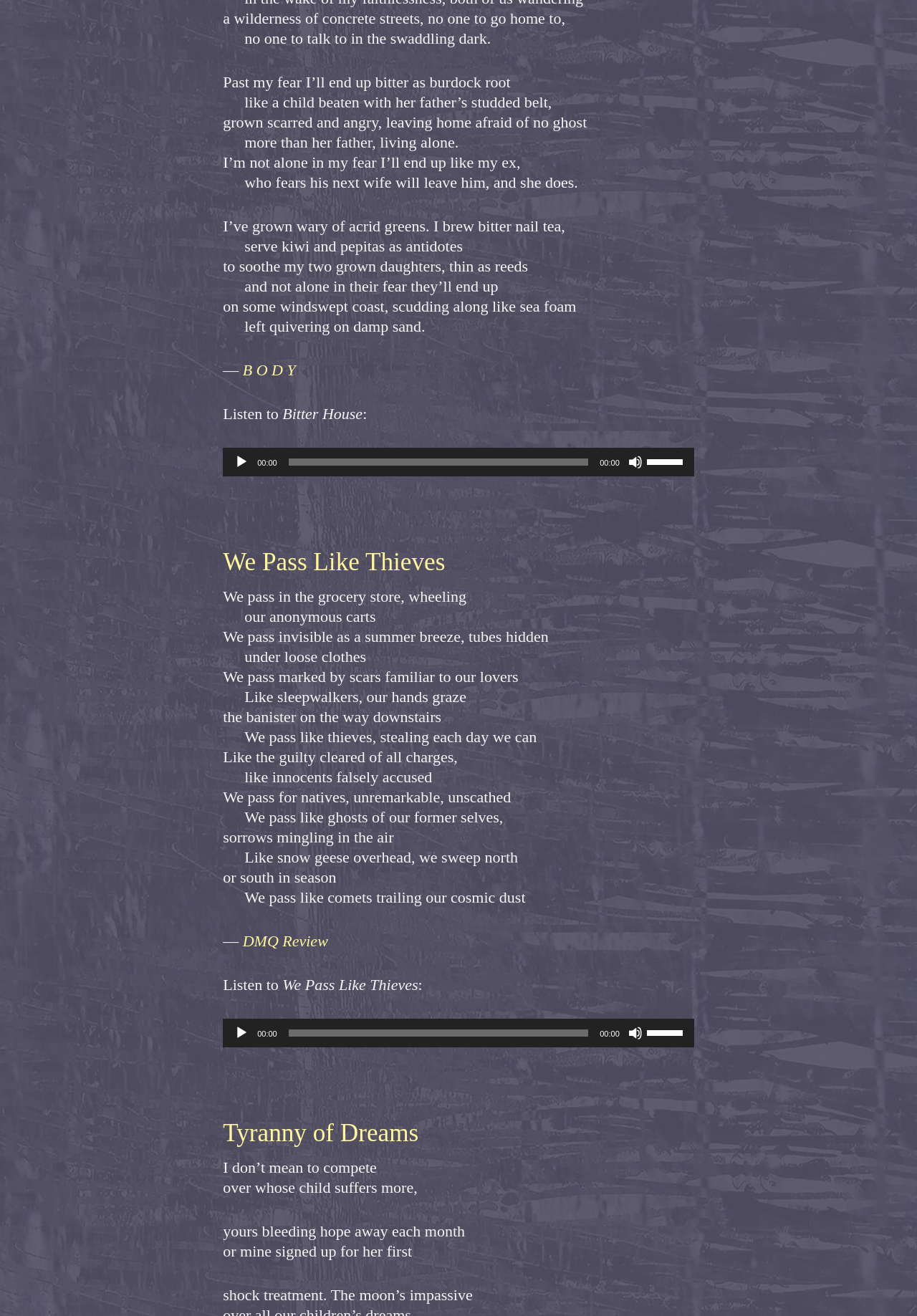Determine the bounding box coordinates of the section I need to click to execute the following instruction: "Click the 'We Pass Like Thieves' link". Provide the coordinates as four float numbers between 0 and 1, i.e., [left, top, right, bottom].

[0.243, 0.416, 0.485, 0.437]